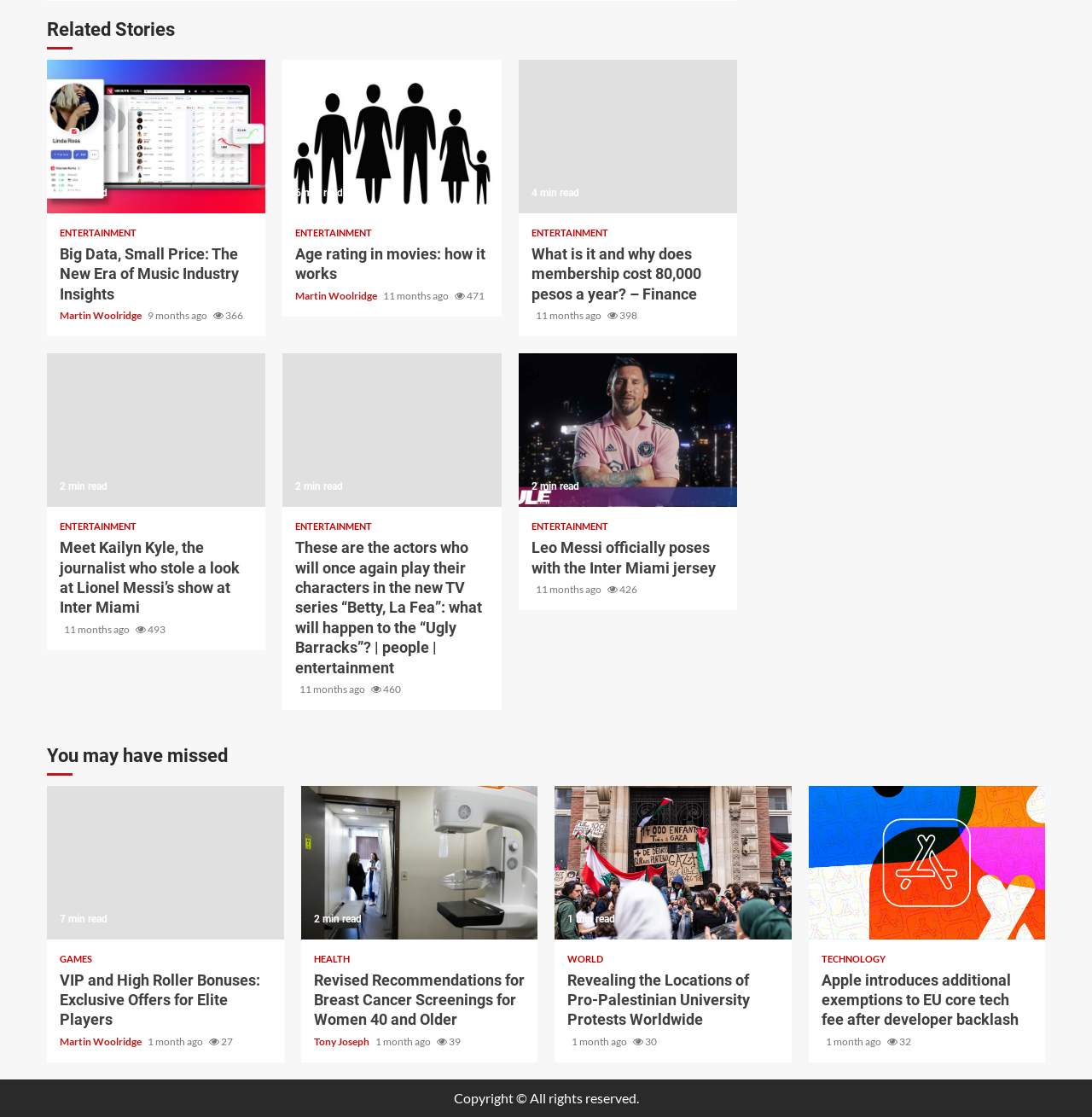Provide a brief response to the question below using one word or phrase:
What is the category of the article 'Apple introduces additional exemptions to EU core tech fee after developer backlash'?

TECHNOLOGY